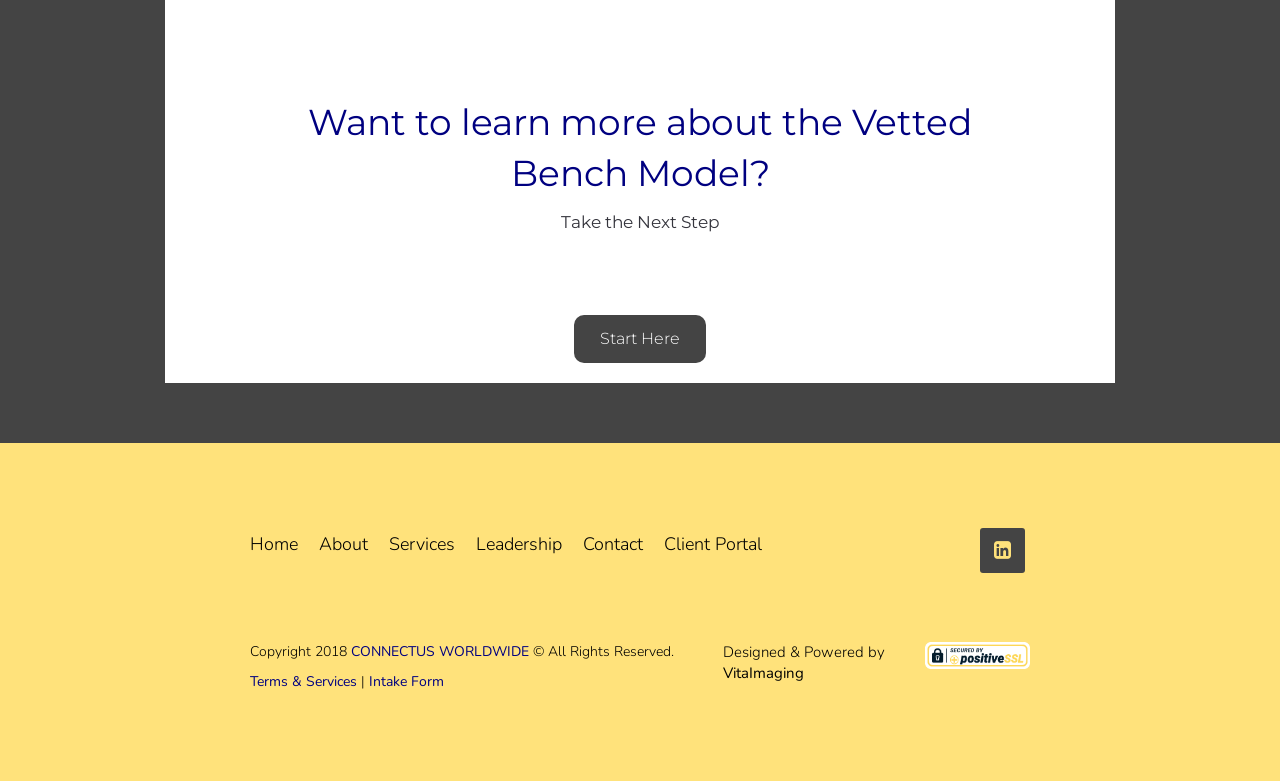How many main navigation links are there?
Using the image as a reference, answer with just one word or a short phrase.

5